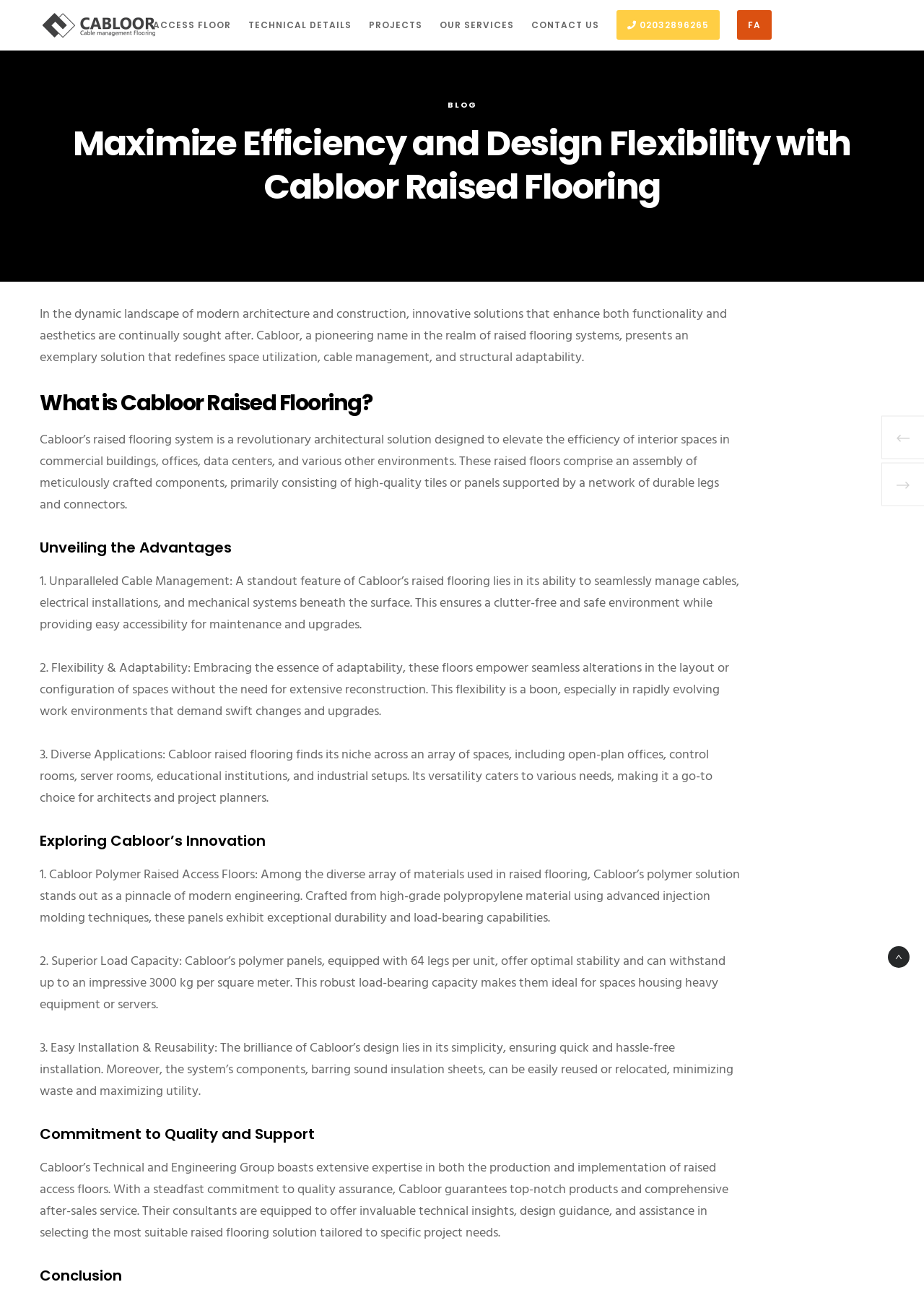Reply to the question with a single word or phrase:
What is the purpose of the raised flooring system?

To elevate efficiency and design flexibility